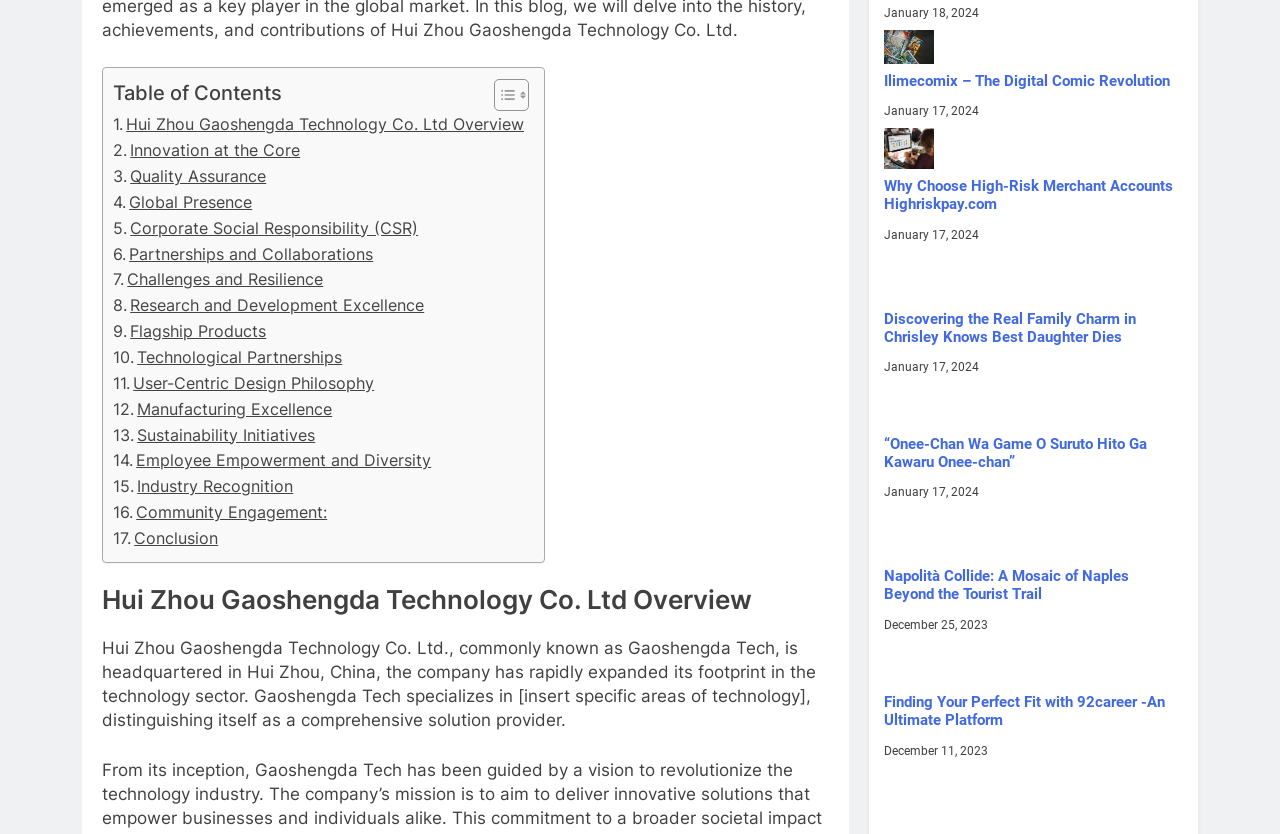From the element description: "Next →", extract the bounding box coordinates of the UI element. The coordinates should be expressed as four float numbers between 0 and 1, in the order [left, top, right, bottom].

None